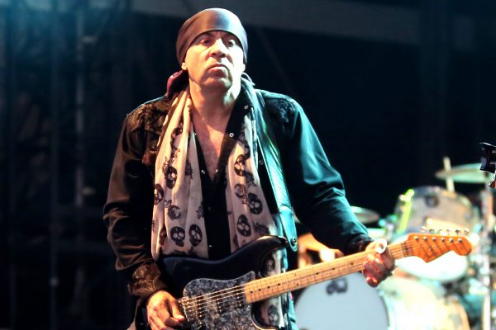Please provide a one-word or short phrase answer to the question:
What is the musician playing?

Electric guitar